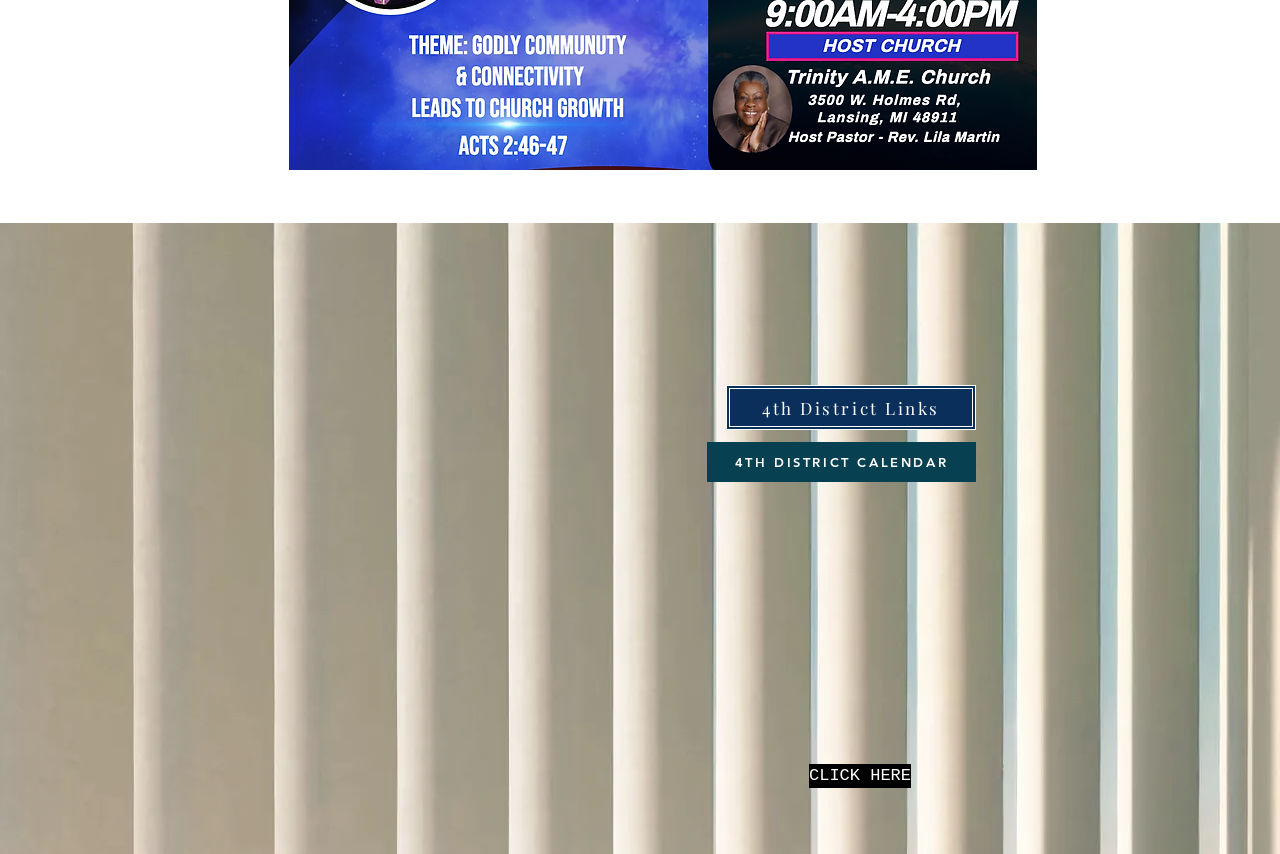Locate the bounding box of the UI element based on this description: "CLICK HERE". Provide four float numbers between 0 and 1 as [left, top, right, bottom].

[0.632, 0.895, 0.712, 0.923]